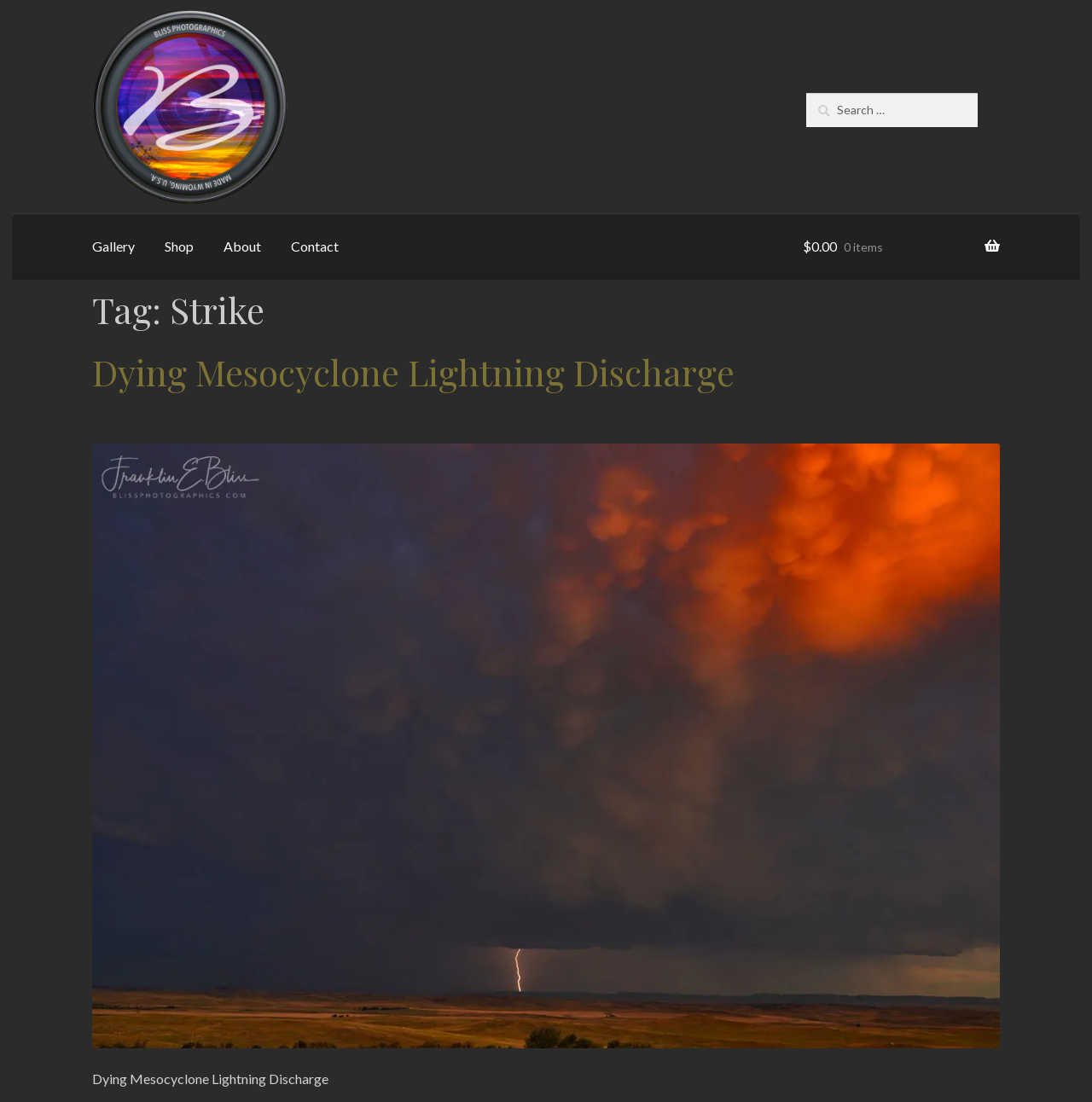What is the tag of the current page?
Provide a well-explained and detailed answer to the question.

I found the heading 'Tag: Strike' which indicates that the current page is tagged with 'Strike'.